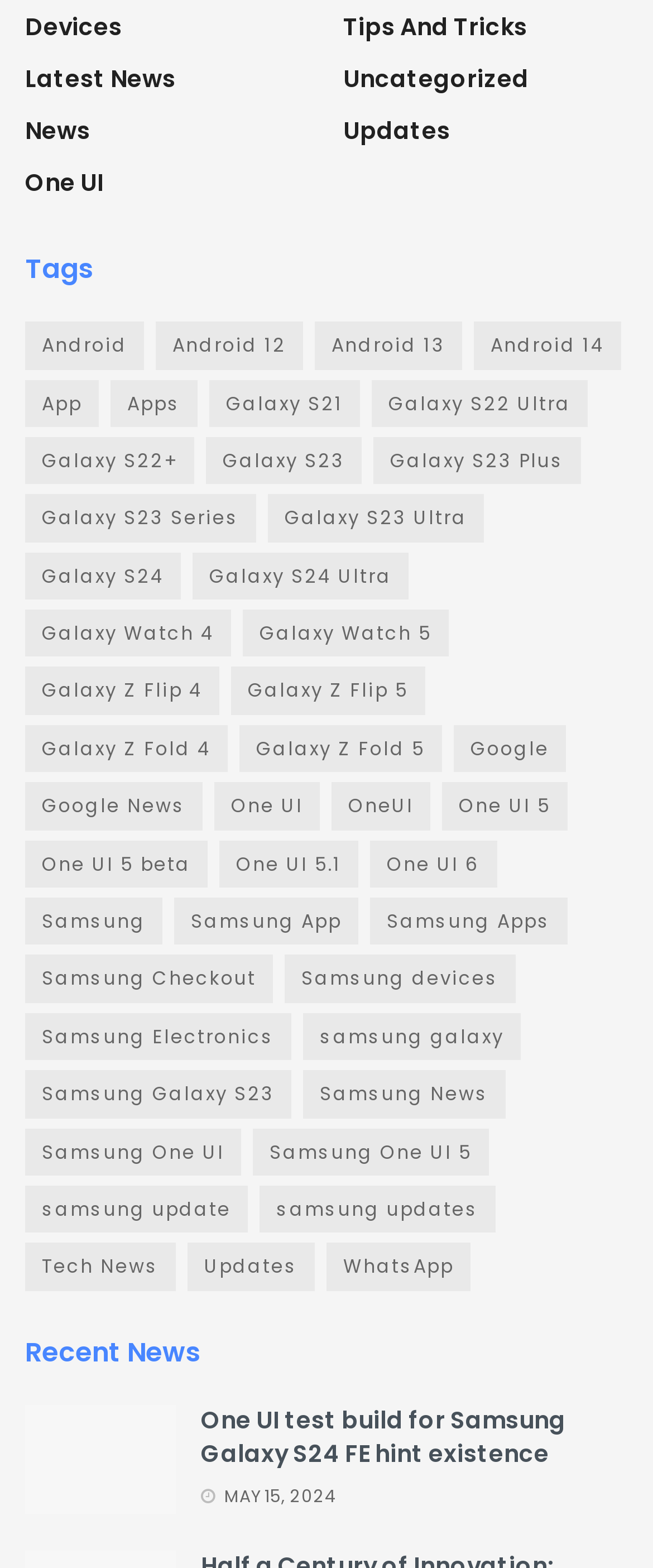Refer to the element description OneUI and identify the corresponding bounding box in the screenshot. Format the coordinates as (top-left x, top-left y, bottom-right x, bottom-right y) with values in the range of 0 to 1.

[0.508, 0.499, 0.659, 0.529]